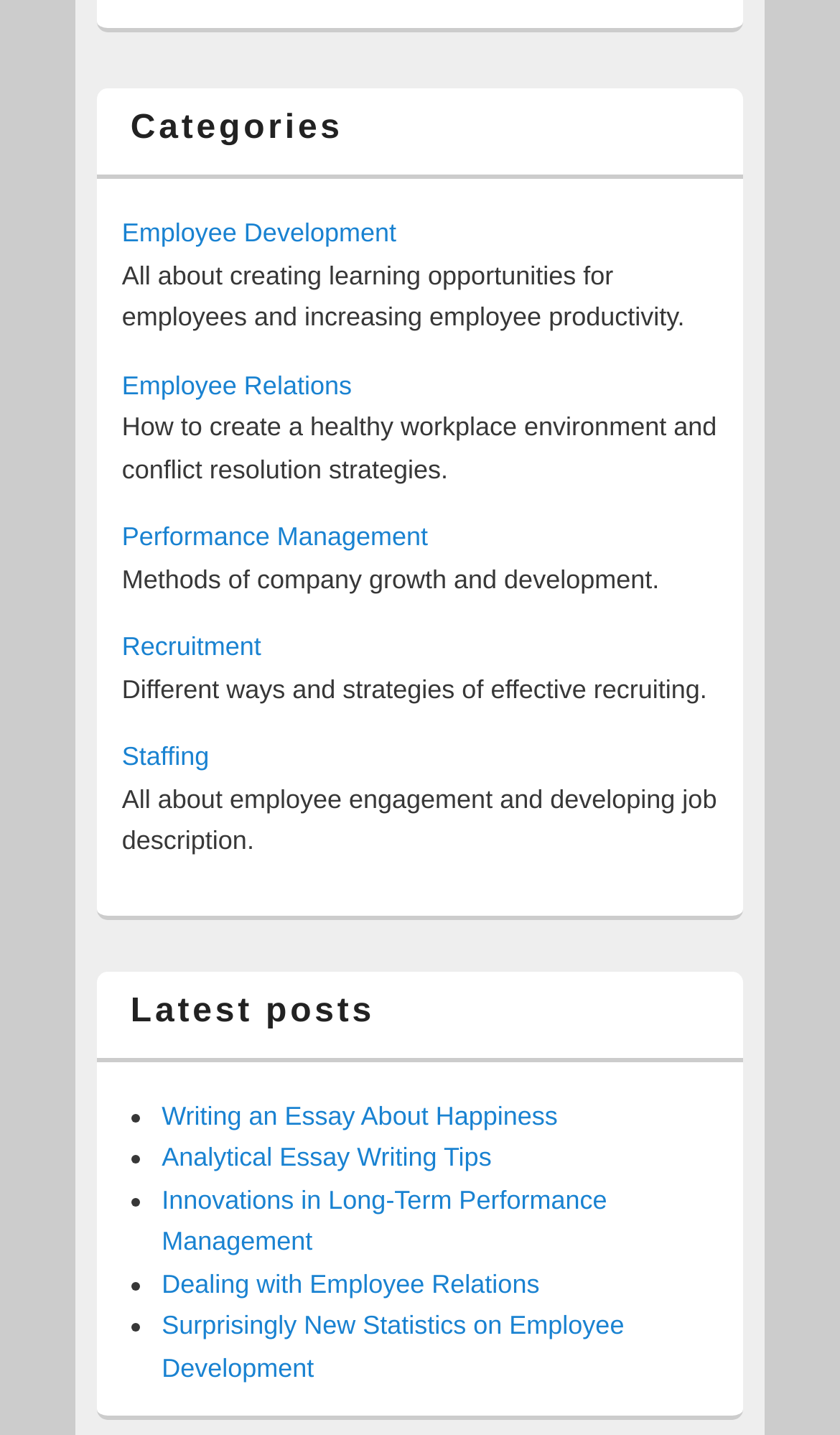Find and provide the bounding box coordinates for the UI element described here: "Staffing". The coordinates should be given as four float numbers between 0 and 1: [left, top, right, bottom].

[0.145, 0.517, 0.249, 0.538]